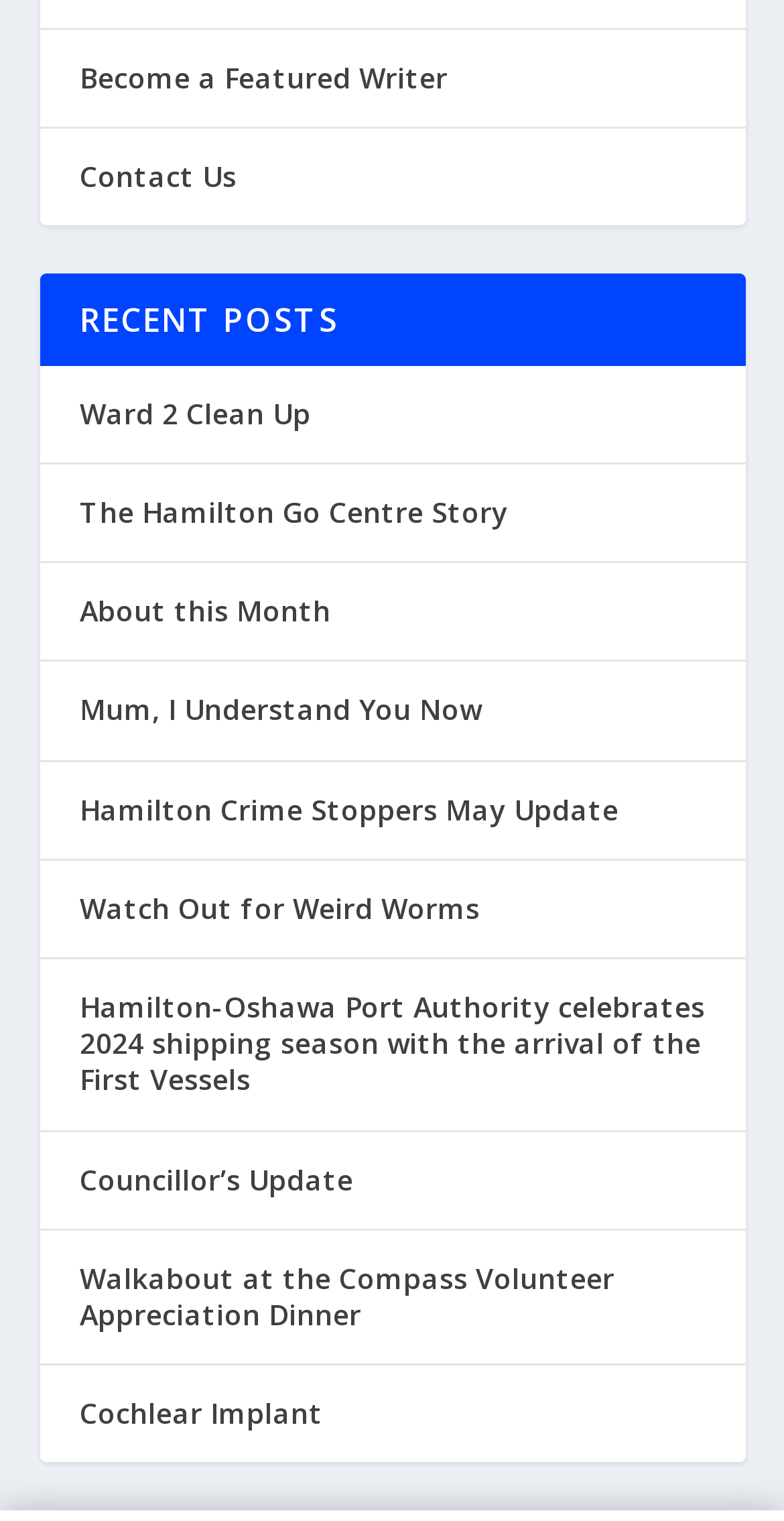Specify the bounding box coordinates of the area that needs to be clicked to achieve the following instruction: "Read about Ward 2 Clean Up".

[0.101, 0.259, 0.396, 0.284]